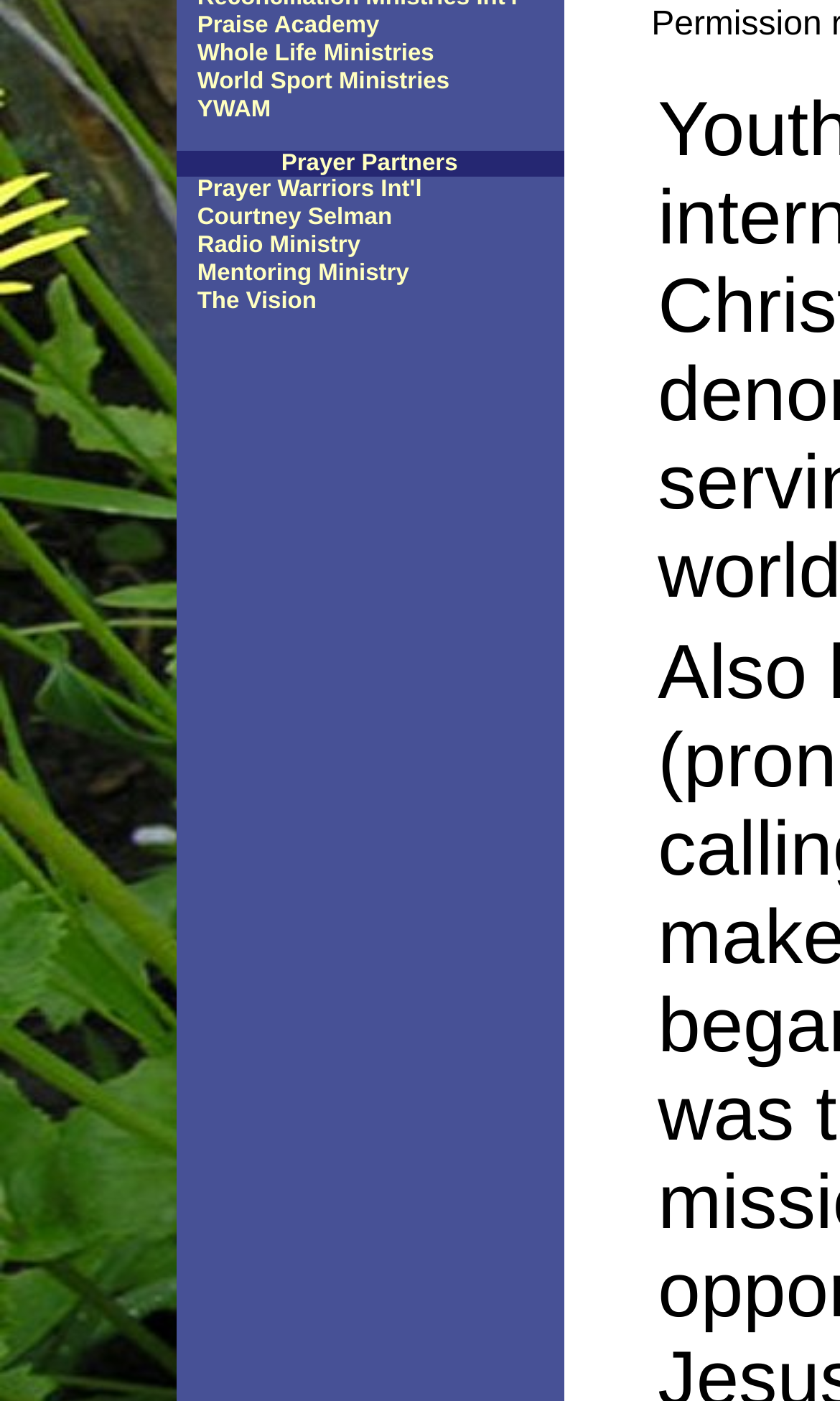Given the element description Prayer Warriors Int'l, specify the bounding box coordinates of the corresponding UI element in the format (top-left x, top-left y, bottom-right x, bottom-right y). All values must be between 0 and 1.

[0.209, 0.126, 0.671, 0.145]